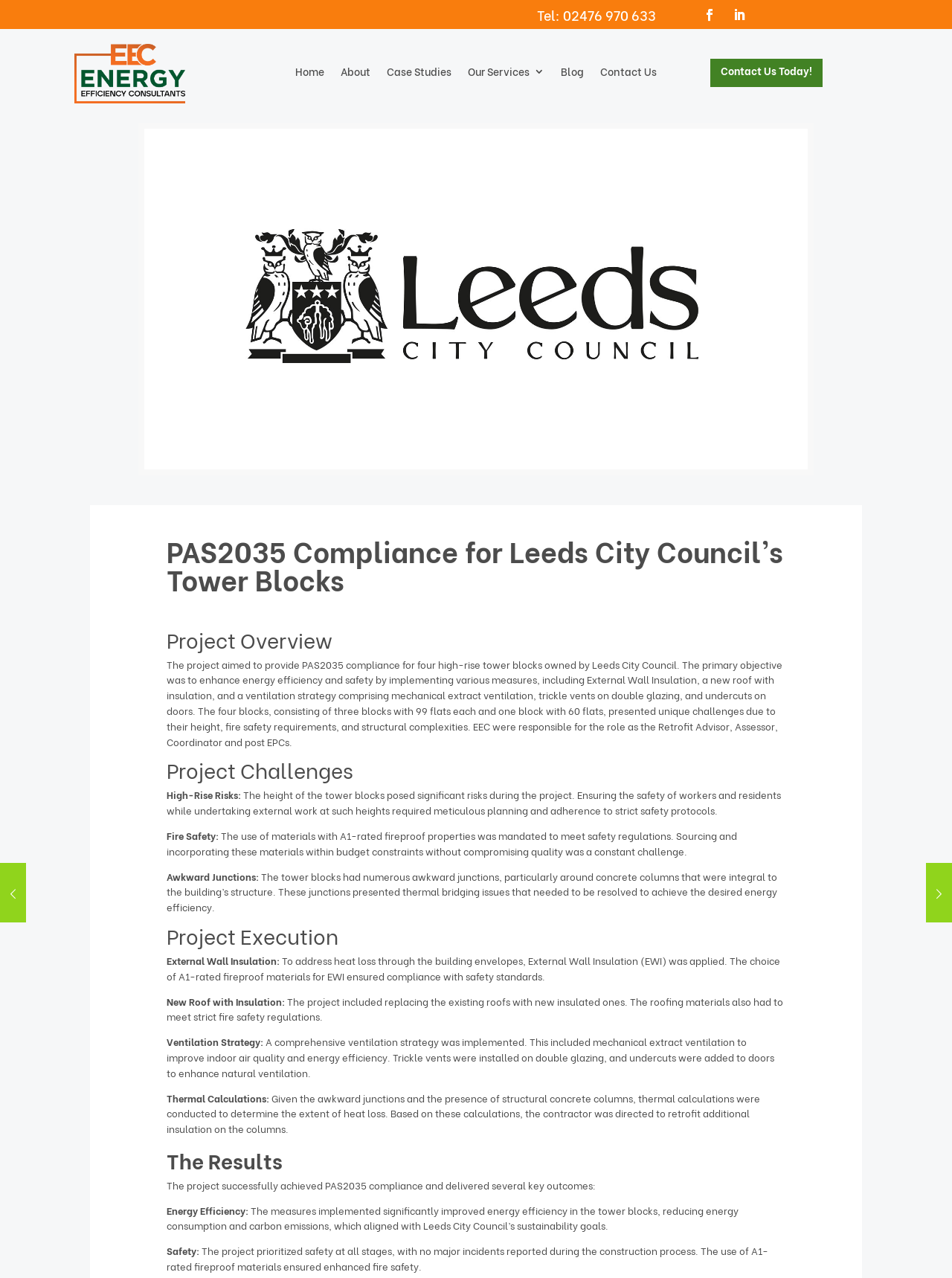Deliver a detailed narrative of the webpage's visual and textual elements.

The webpage is about a case study of EEC's project with Leeds City Council, focusing on PAS2035 compliance for four high-rise tower blocks. At the top, there is a navigation menu with links to "Home", "About", "Case Studies", "Our Services 3", "Blog", and "Contact Us". Below the navigation menu, there is a prominent image of Leeds County Council.

The main content of the webpage is divided into sections, each with a heading. The first section is "PAS2035 Compliance for Leeds City Council’s Tower Blocks", which provides an overview of the project. The second section is "Project Overview", which describes the project's objectives, including enhancing energy efficiency and safety by implementing various measures.

The third section is "Project Challenges", which discusses the difficulties faced during the project, such as high-rise risks, fire safety, and awkward junctions. The fourth section is "Project Execution", which explains the measures taken to address these challenges, including external wall insulation, a new roof with insulation, and a ventilation strategy.

The fifth section is "The Results", which presents the outcomes of the project, including improved energy efficiency, reduced energy consumption, and enhanced fire safety. Throughout the webpage, there are several links to other related content, including a guide to renewable incentives and low-carbon energy technology, and another case study about a PAS2035-compliant local authority delivery project for Dudley Metropolitan Council.